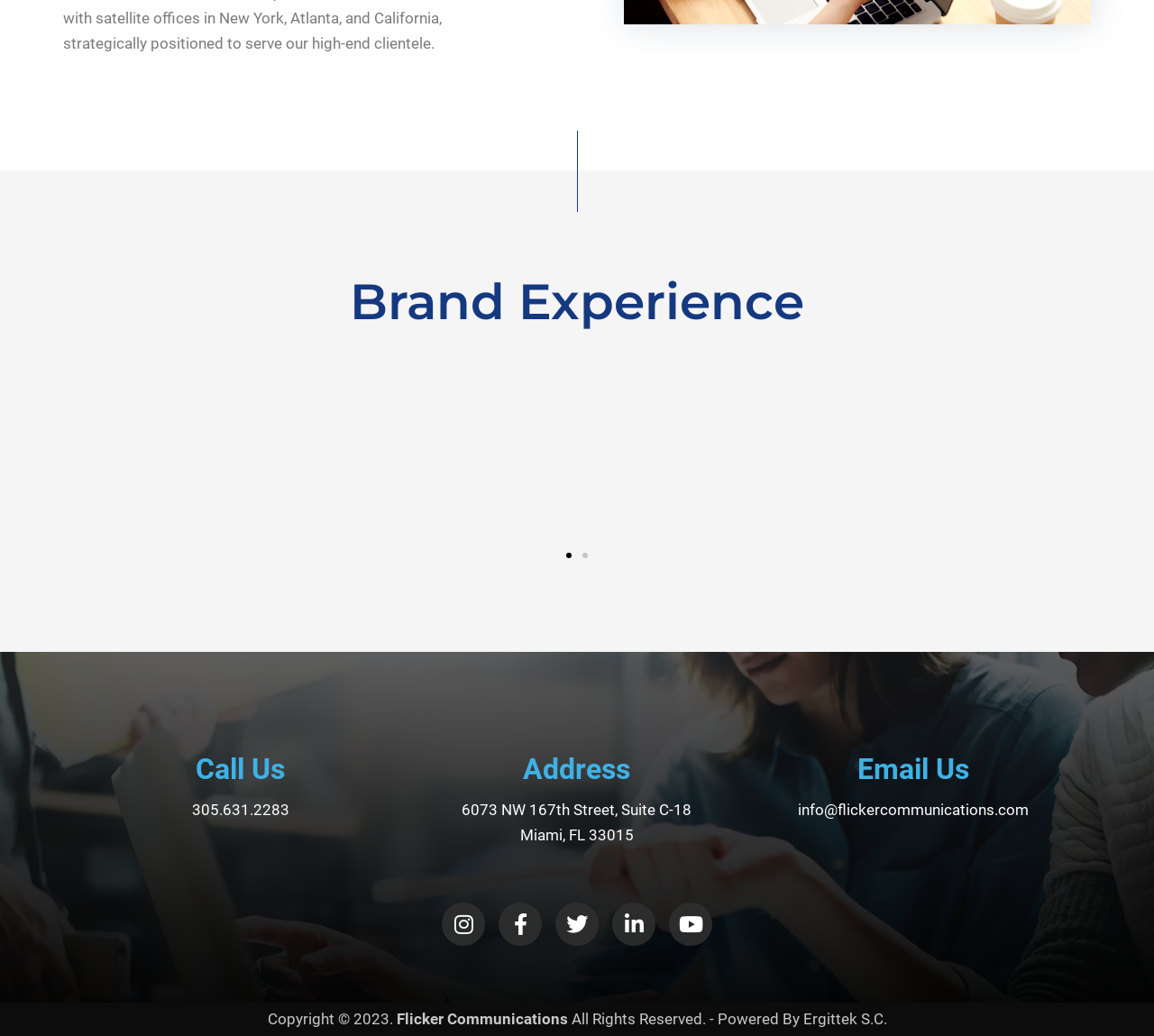What is the email address to contact?
Give a thorough and detailed response to the question.

The email address can be found in the 'Email Us' section, which is a heading element followed by a link element and a static text element containing the email address.